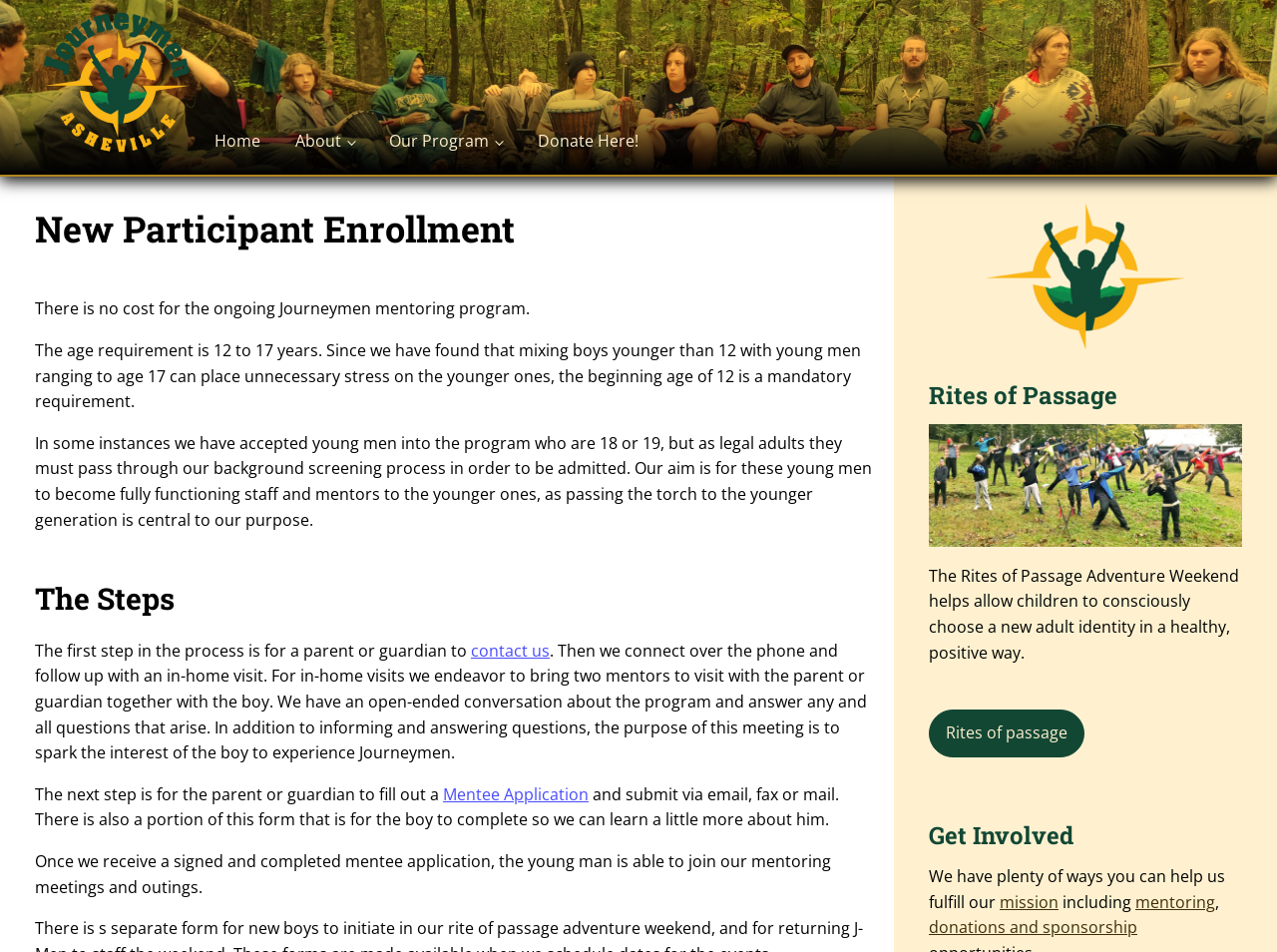Locate the bounding box coordinates of the element that should be clicked to fulfill the instruction: "Click the 'Mentee Application' link".

[0.347, 0.823, 0.461, 0.846]